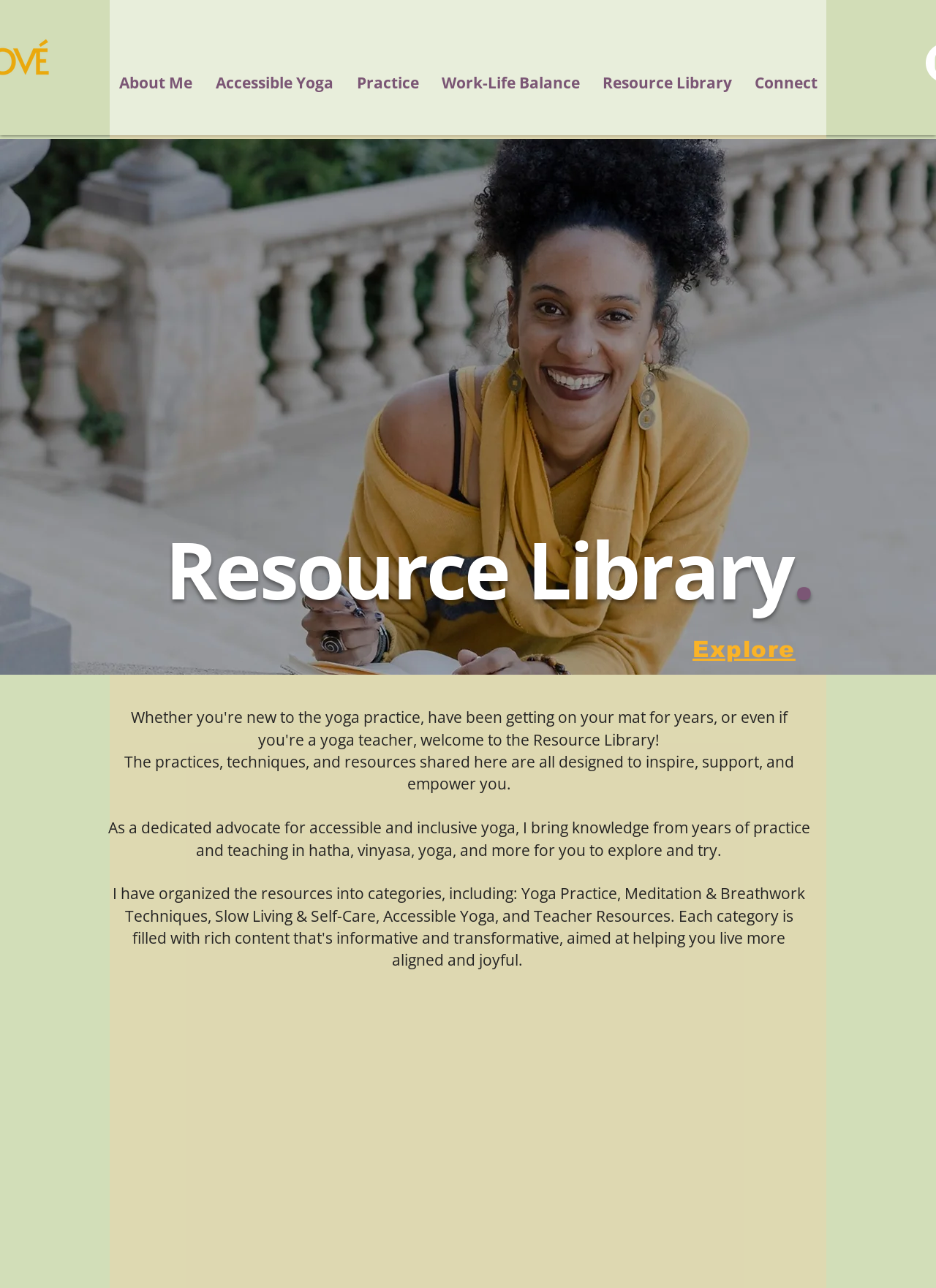Given the description "Explore", determine the bounding box of the corresponding UI element.

[0.716, 0.484, 0.877, 0.524]